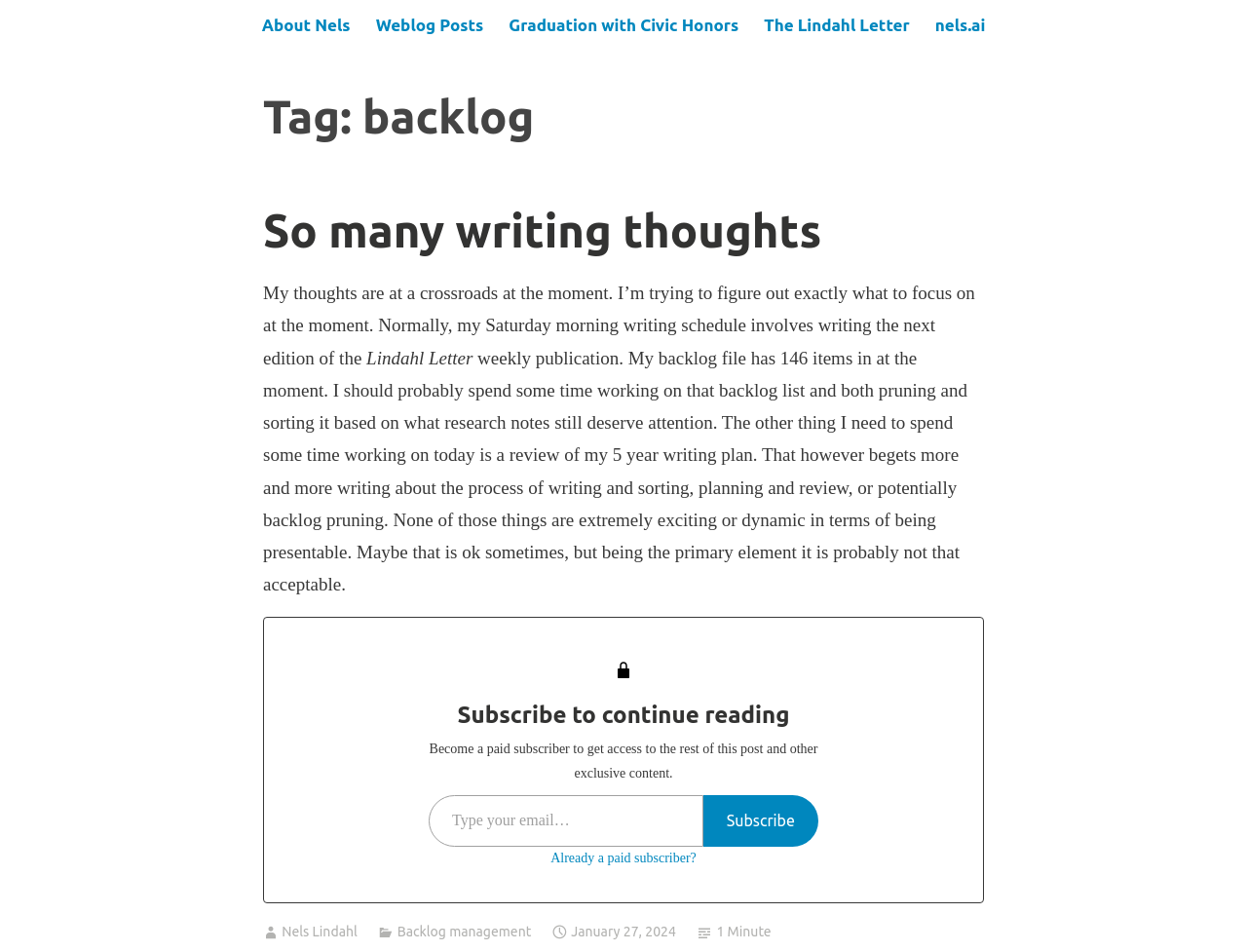Determine the bounding box for the described UI element: "nels.ai".

[0.747, 0.007, 0.793, 0.047]